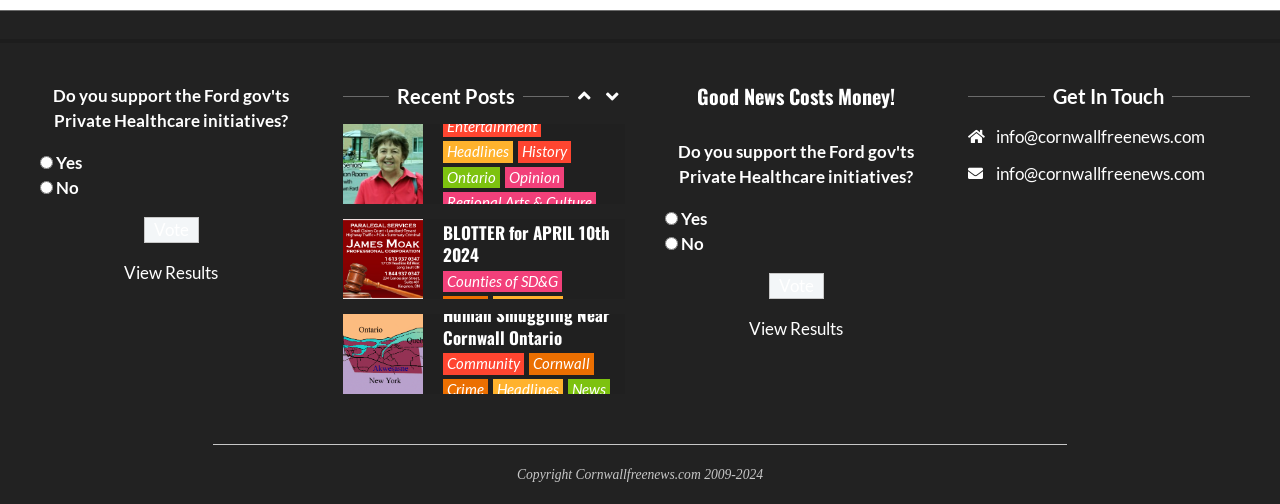Specify the bounding box coordinates for the region that must be clicked to perform the given instruction: "Get In Touch".

[0.756, 0.164, 0.977, 0.217]